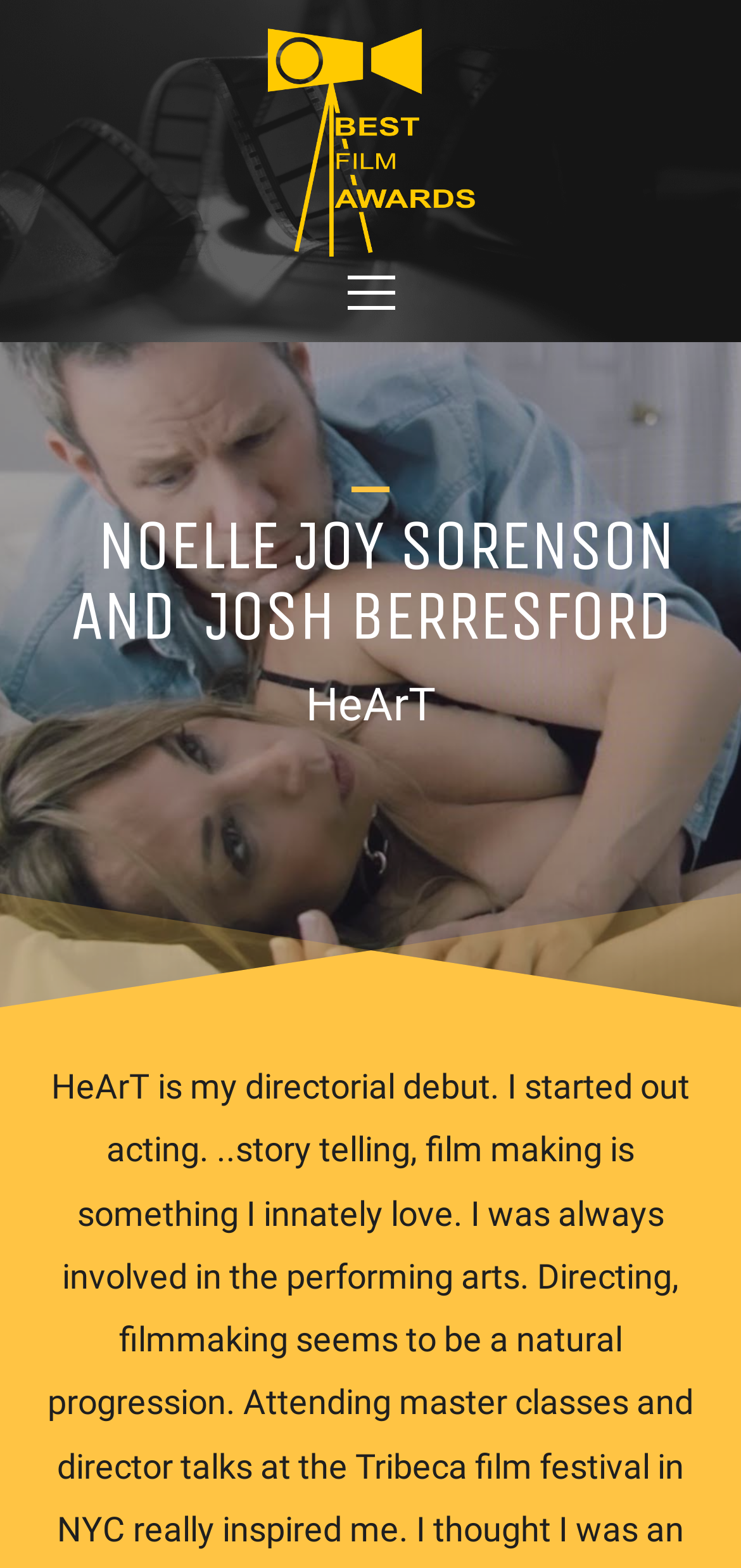What is the name of the film award?
Using the image as a reference, give a one-word or short phrase answer.

BEST FILM AWARDS